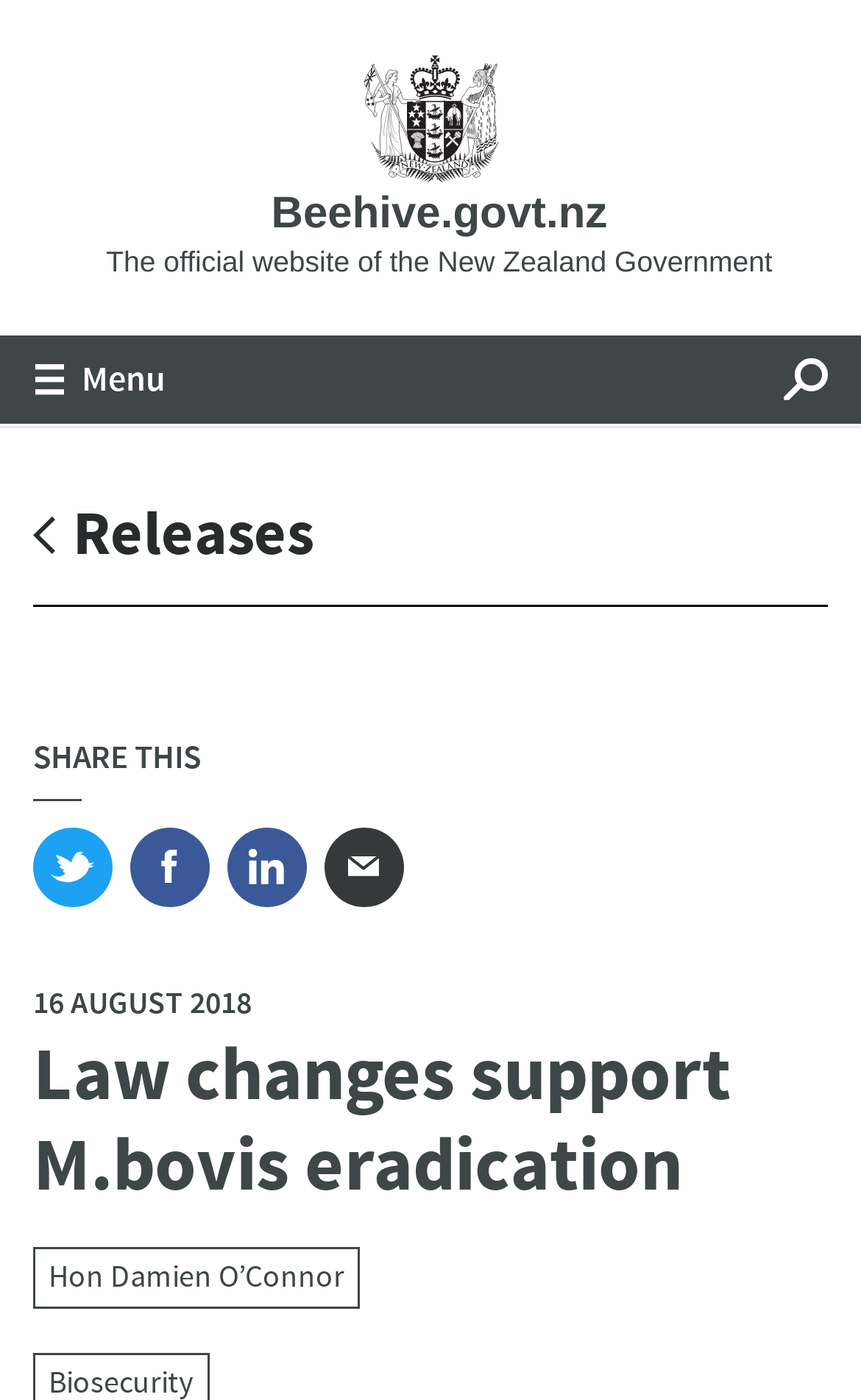Look at the image and give a detailed response to the following question: What is the purpose of the button with the image?

I found a button element with an image and a heading element with the text 'Menu' nearby, which suggests that the button is used to open a menu.